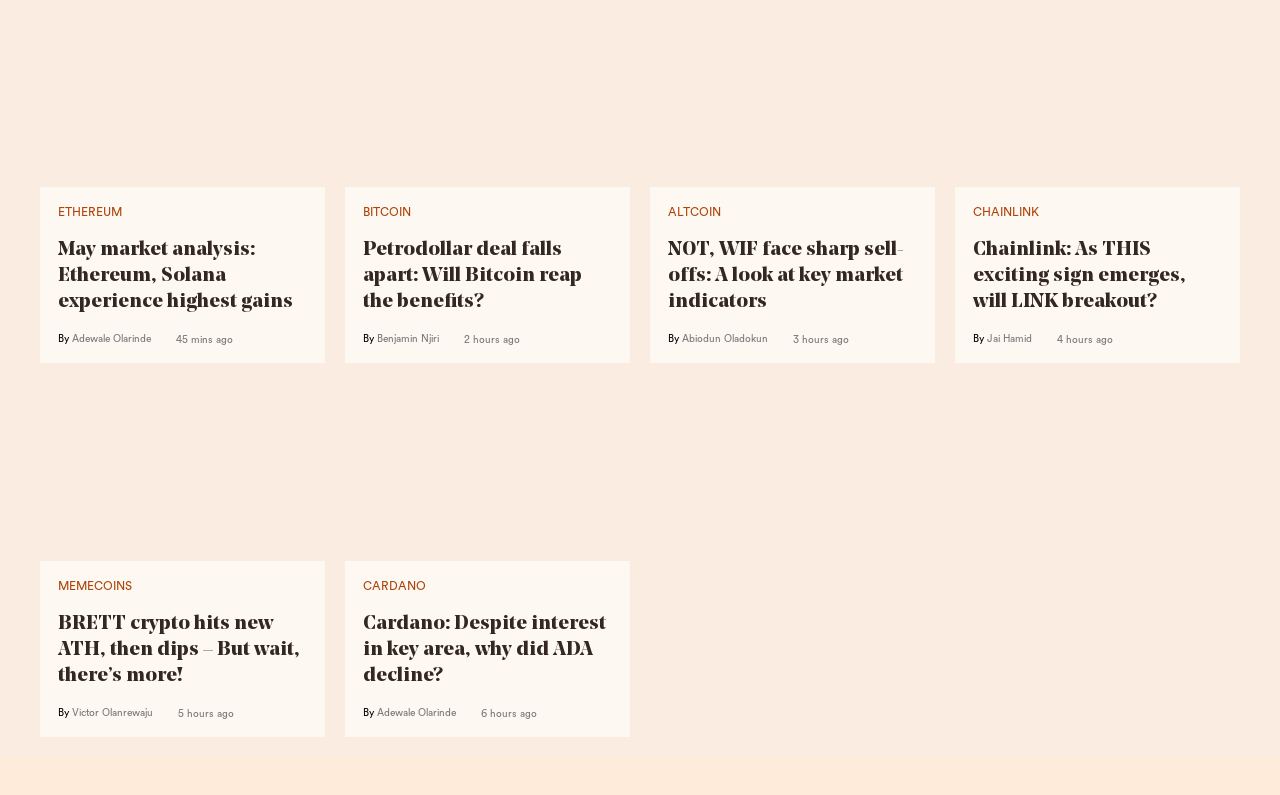Who wrote the article 'Petrodollar deal falls apart: Will Bitcoin reap the benefits?'?
Using the visual information from the image, give a one-word or short-phrase answer.

Benjamin Njiri